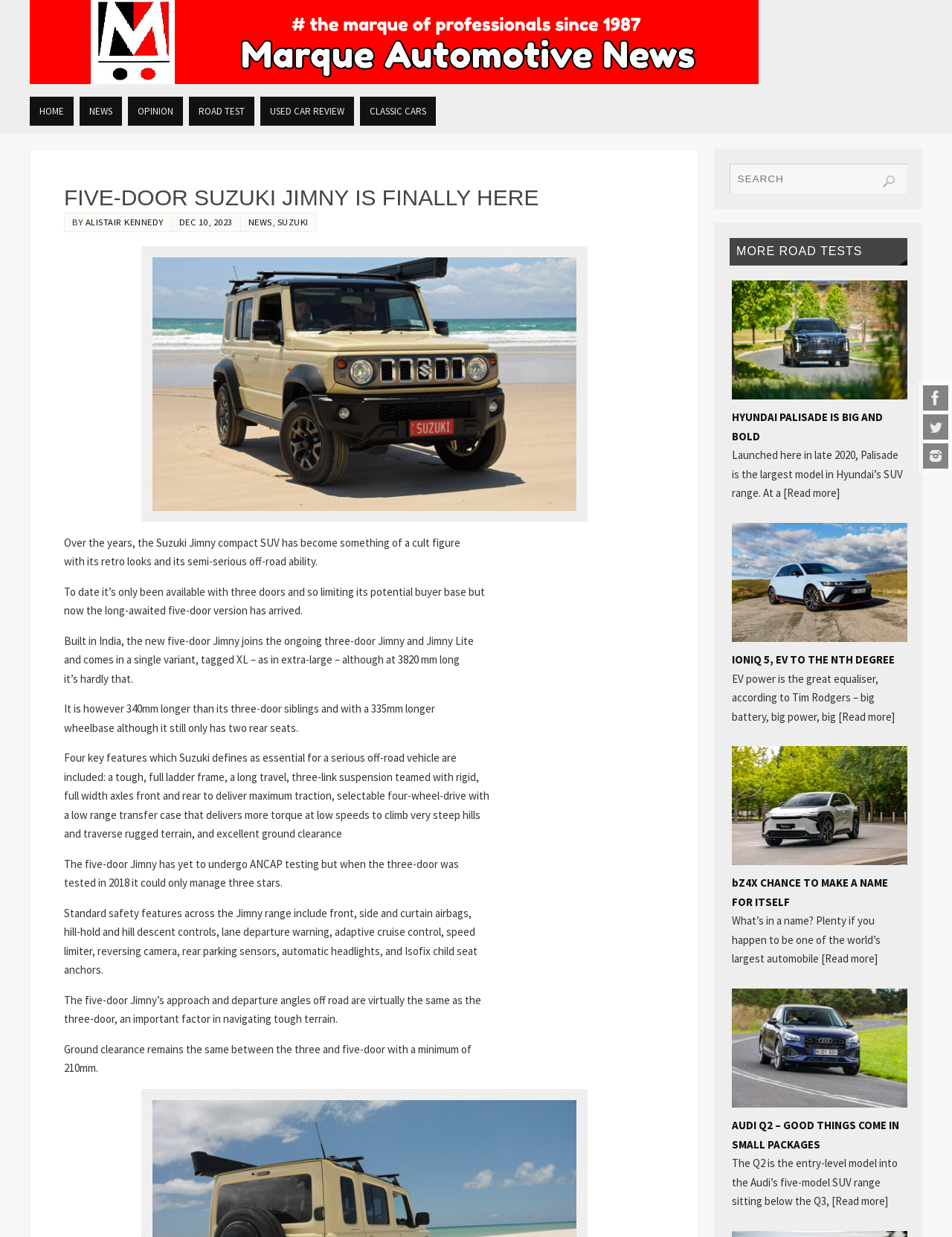What is the name of the car model being discussed?
Please provide an in-depth and detailed response to the question.

The webpage is discussing the Suzuki Jimny, a compact SUV, and its new five-door version. The heading 'FIVE-DOOR SUZUKI JIMNY IS FINALLY HERE' and the text throughout the webpage confirm this.